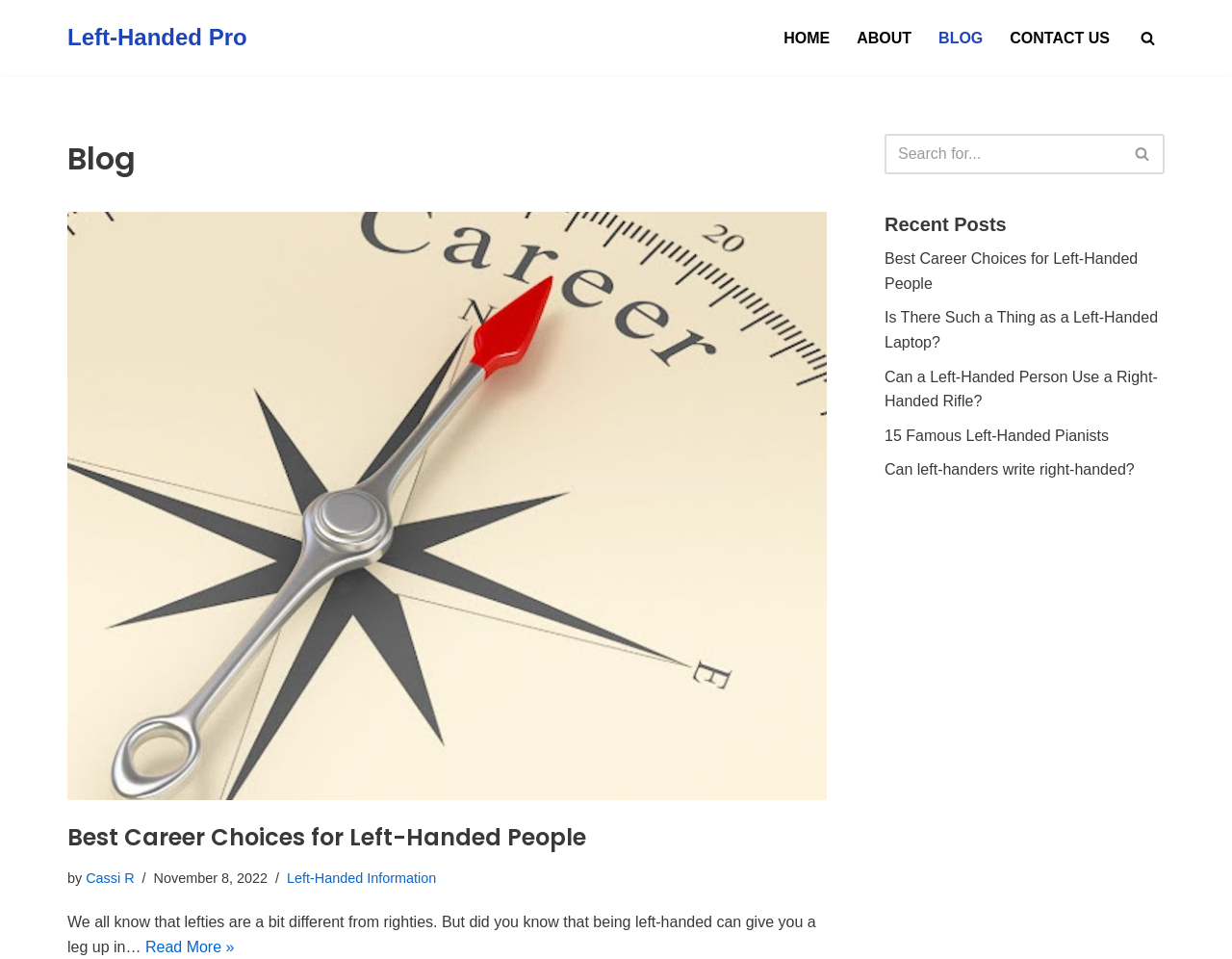Identify the bounding box coordinates of the section that should be clicked to achieve the task described: "View recent changes".

None